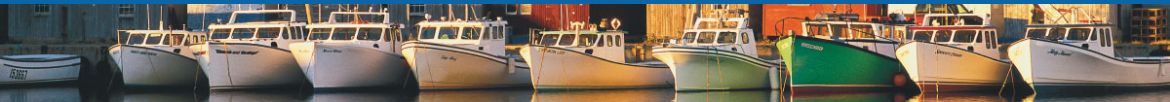What is the atmosphere of the scene?
Please respond to the question thoroughly and include all relevant details.

The caption describes the scene as having 'serene lighting' which 'enhances the tranquil atmosphere', suggesting a peaceful and calm environment.